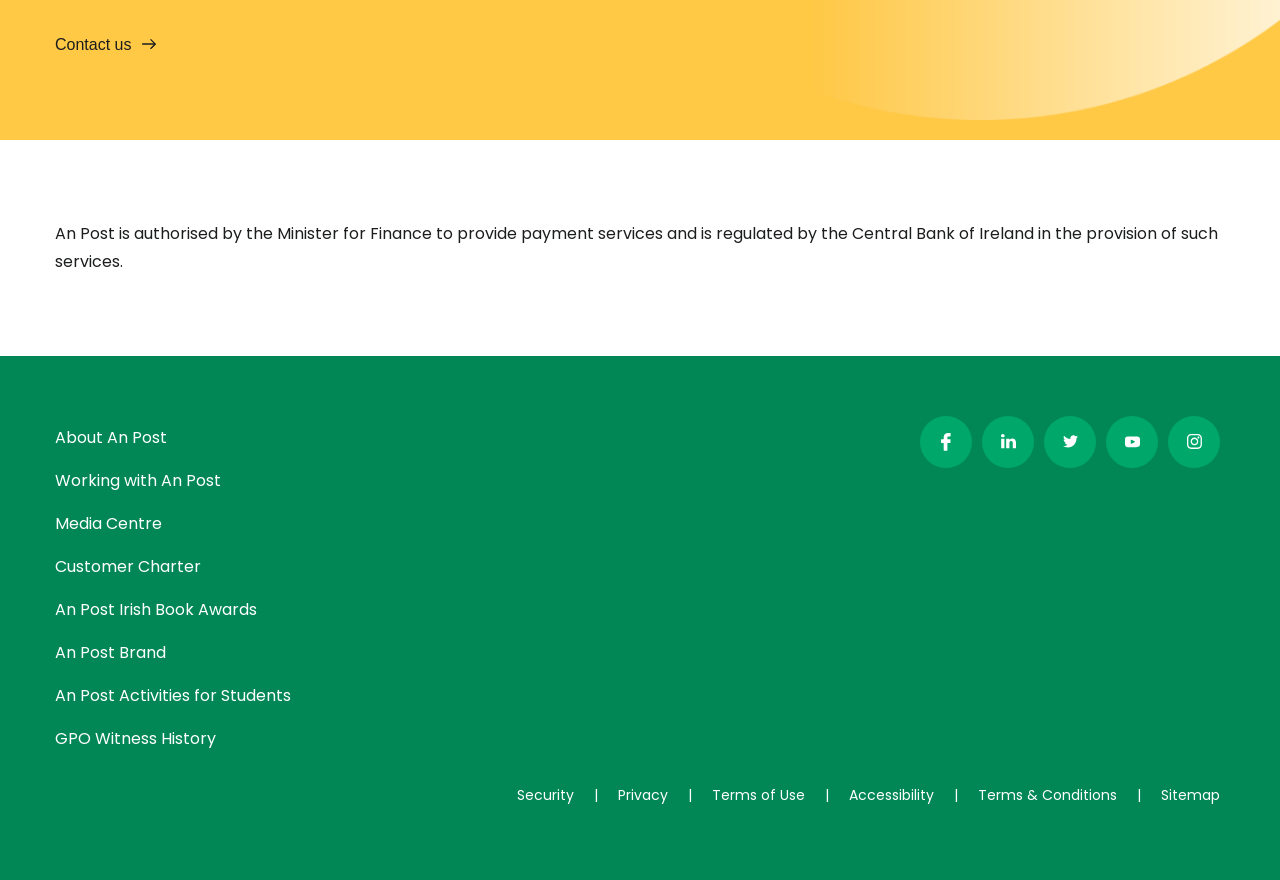Please locate the clickable area by providing the bounding box coordinates to follow this instruction: "View An Post on facebook".

[0.719, 0.473, 0.759, 0.532]